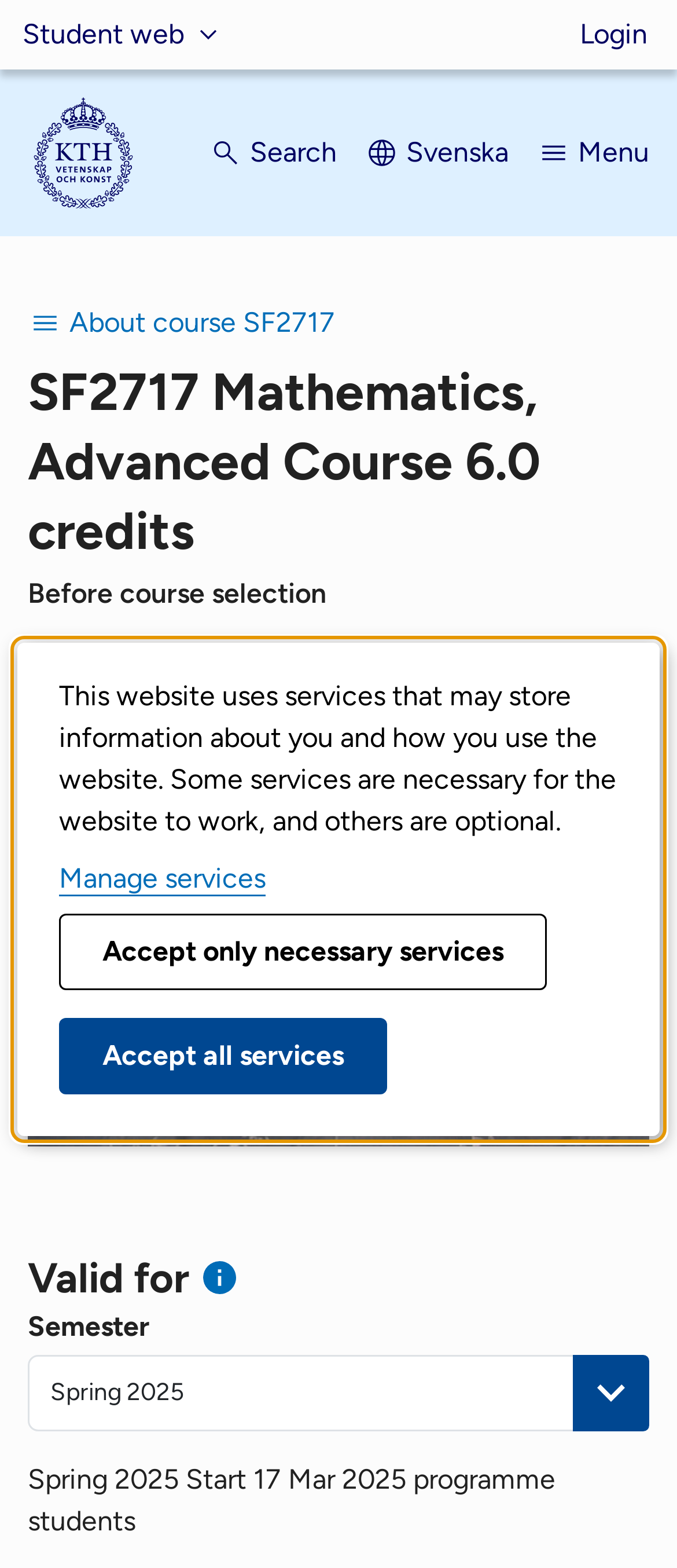Locate the bounding box coordinates of the area to click to fulfill this instruction: "Search". The bounding box should be presented as four float numbers between 0 and 1, in the order [left, top, right, bottom].

[0.308, 0.075, 0.497, 0.12]